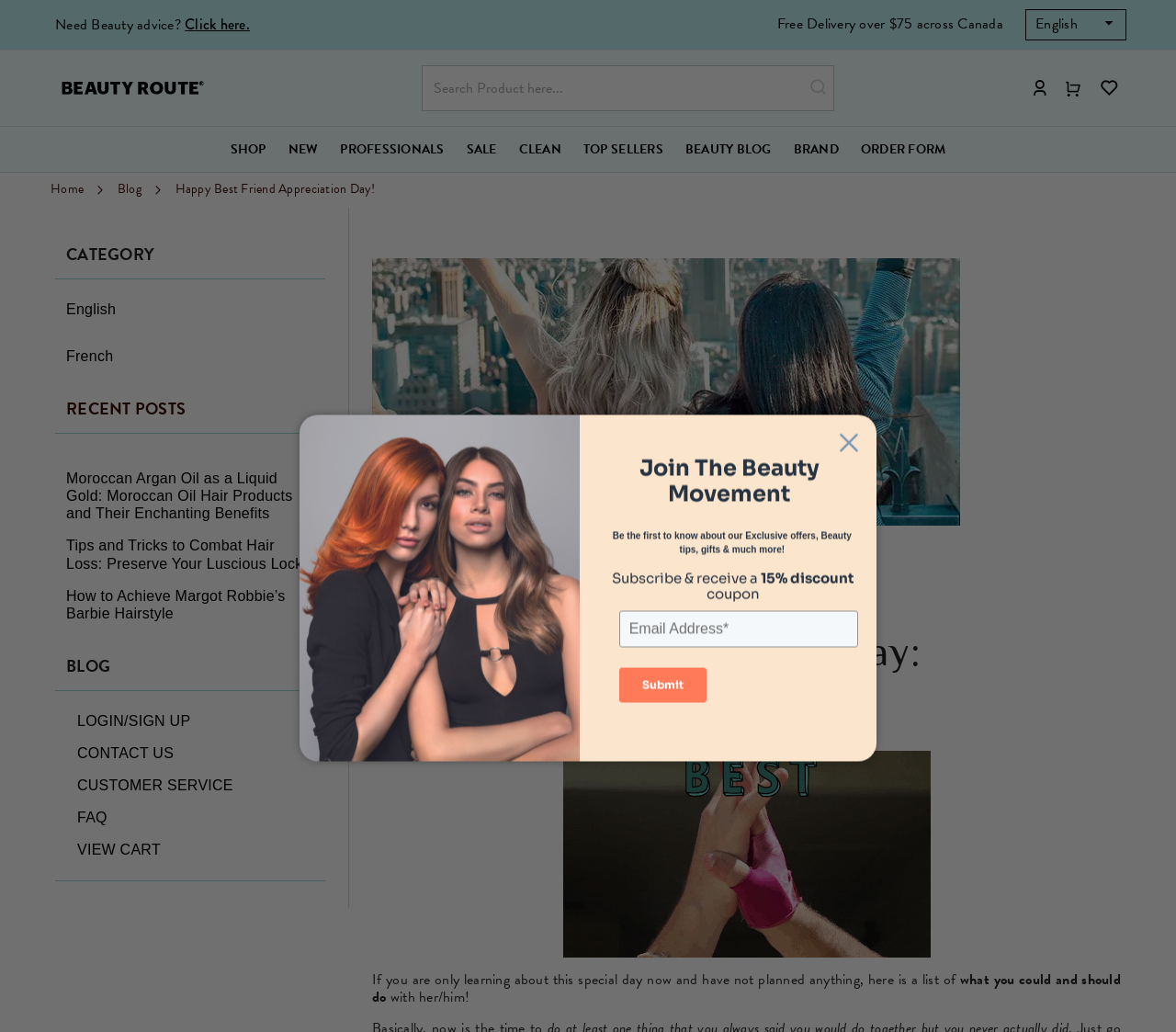Please find the bounding box coordinates of the element that must be clicked to perform the given instruction: "Change the language to French". The coordinates should be four float numbers from 0 to 1, i.e., [left, top, right, bottom].

[0.047, 0.329, 0.277, 0.361]